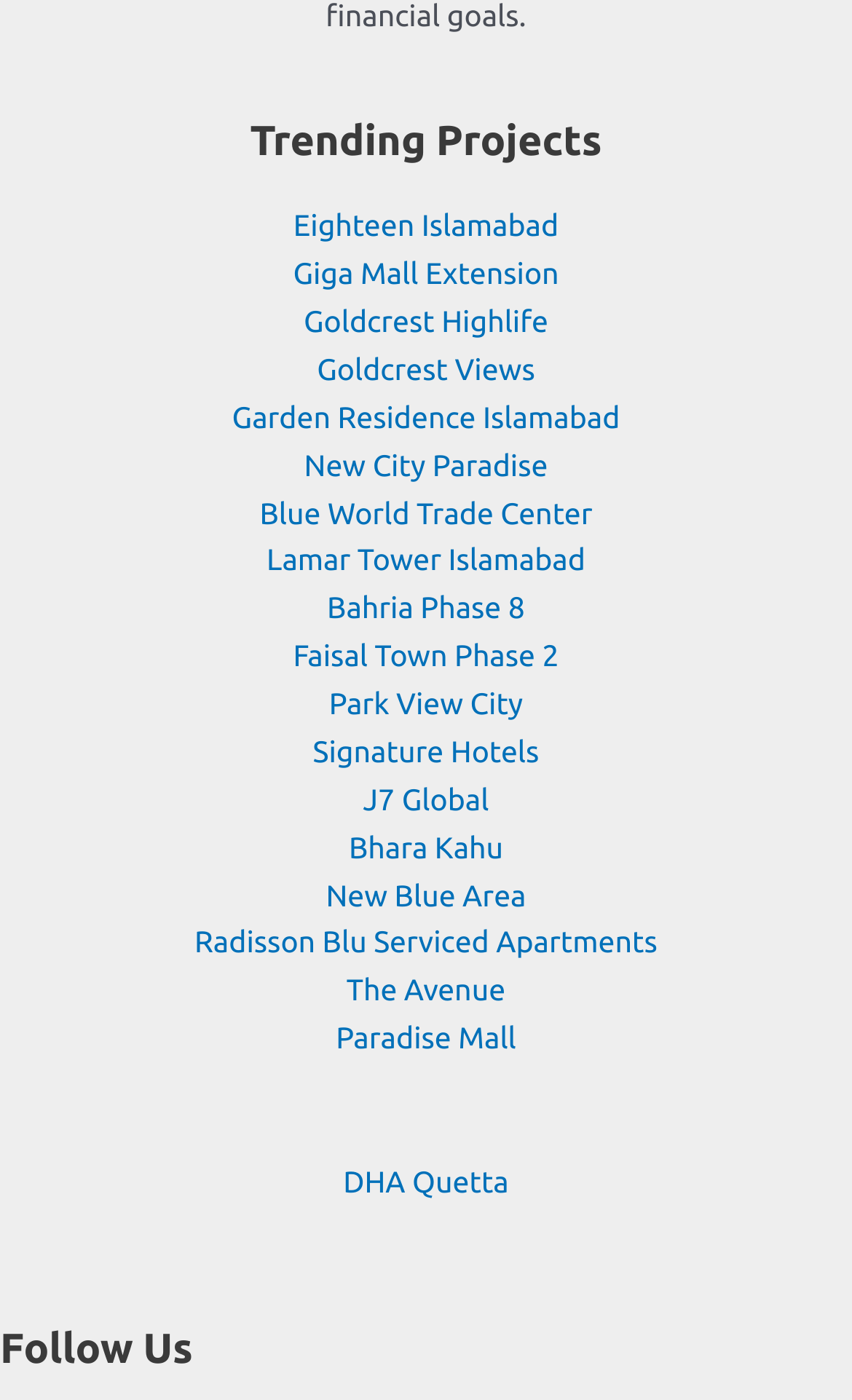What type of content is the webpage primarily about?
Using the screenshot, give a one-word or short phrase answer.

Real estate